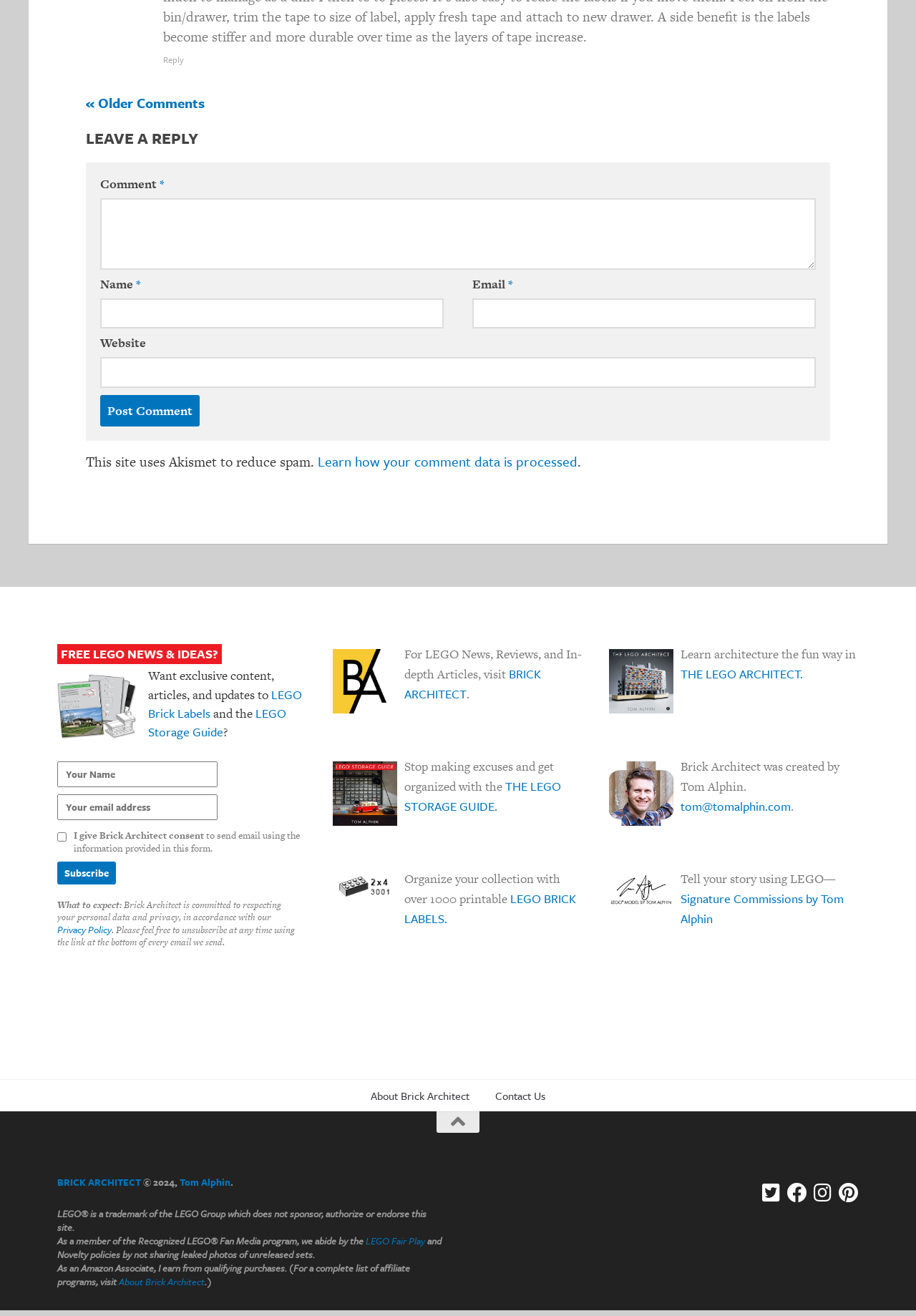Answer with a single word or phrase: 
What is the name of the website?

Brick Architect